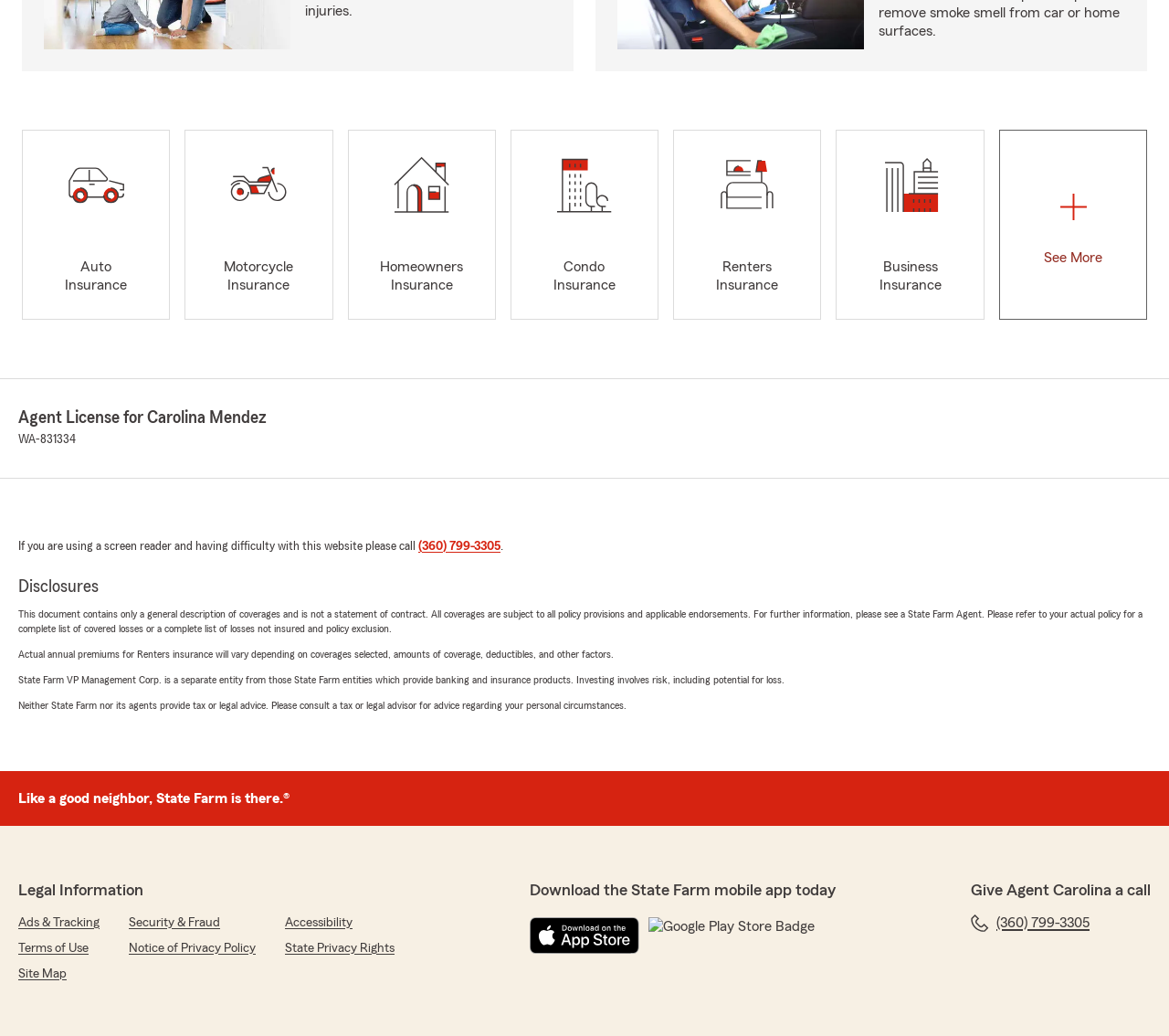Determine the bounding box coordinates of the UI element described below. Use the format (top-left x, top-left y, bottom-right x, bottom-right y) with floating point numbers between 0 and 1: Accessibility

[0.244, 0.882, 0.302, 0.899]